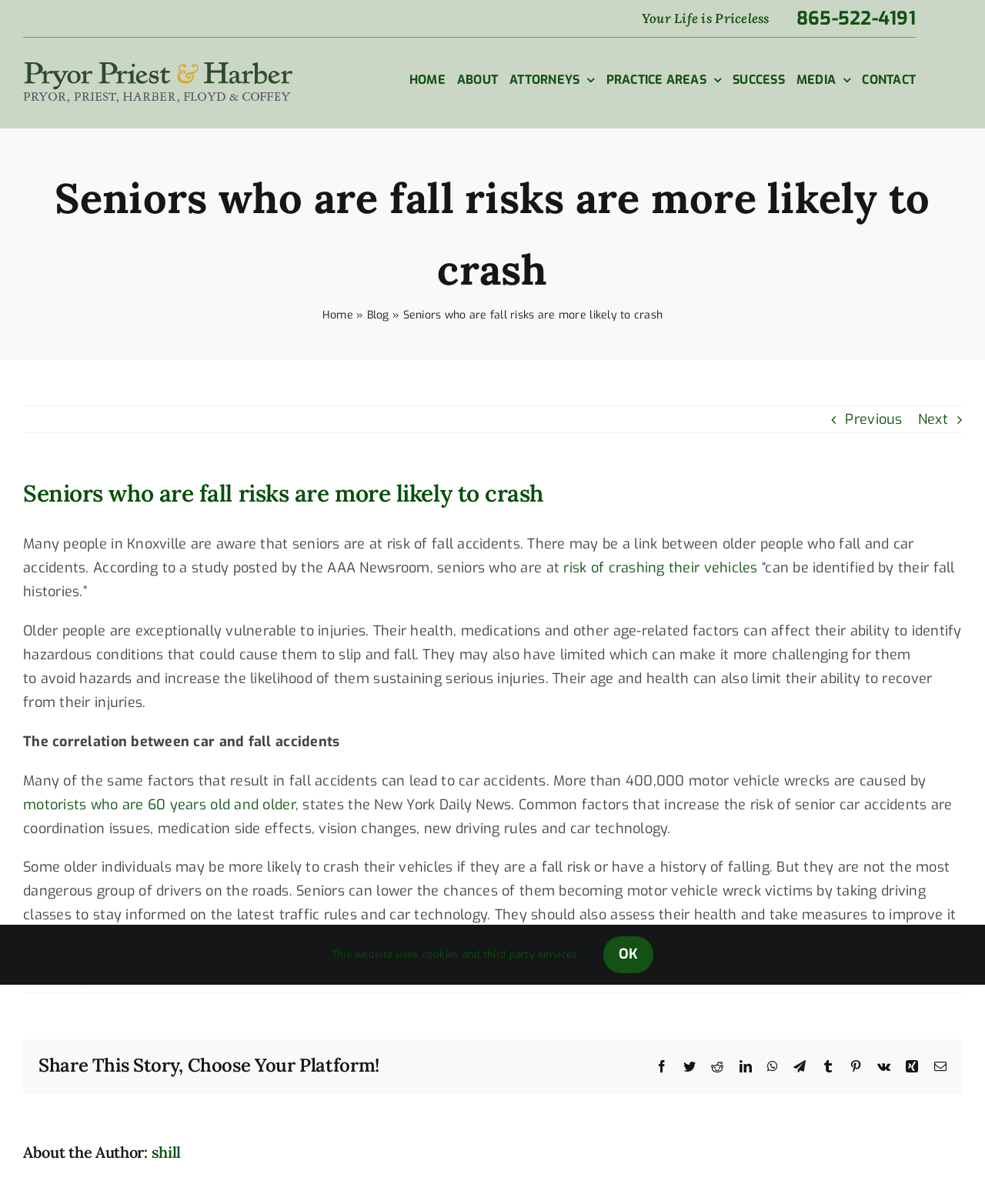Locate the bounding box coordinates of the element that should be clicked to execute the following instruction: "Call the phone number".

[0.808, 0.005, 0.93, 0.026]